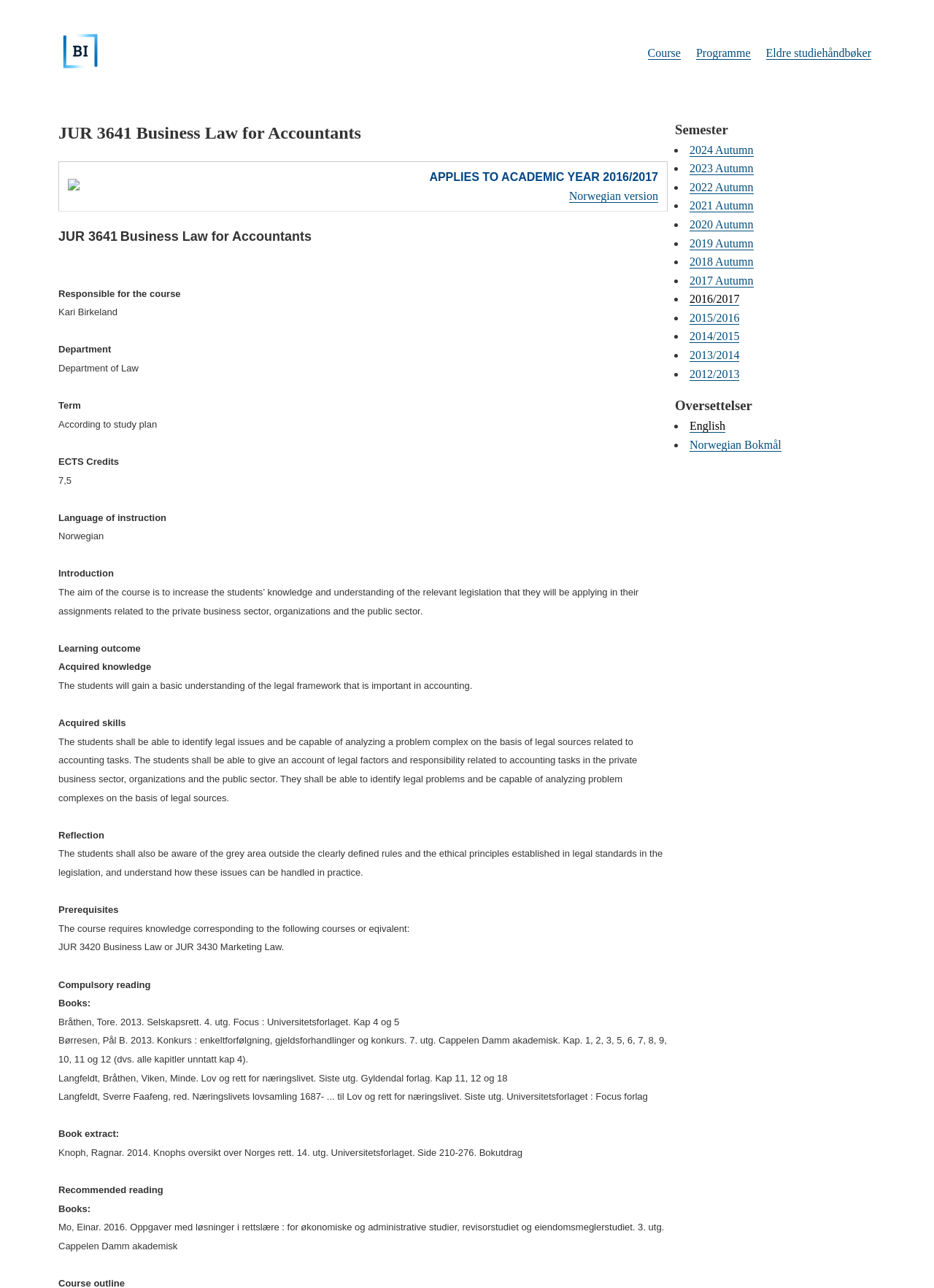Please specify the coordinates of the bounding box for the element that should be clicked to carry out this instruction: "Read the 'Introduction' section". The coordinates must be four float numbers between 0 and 1, formatted as [left, top, right, bottom].

[0.062, 0.441, 0.122, 0.45]